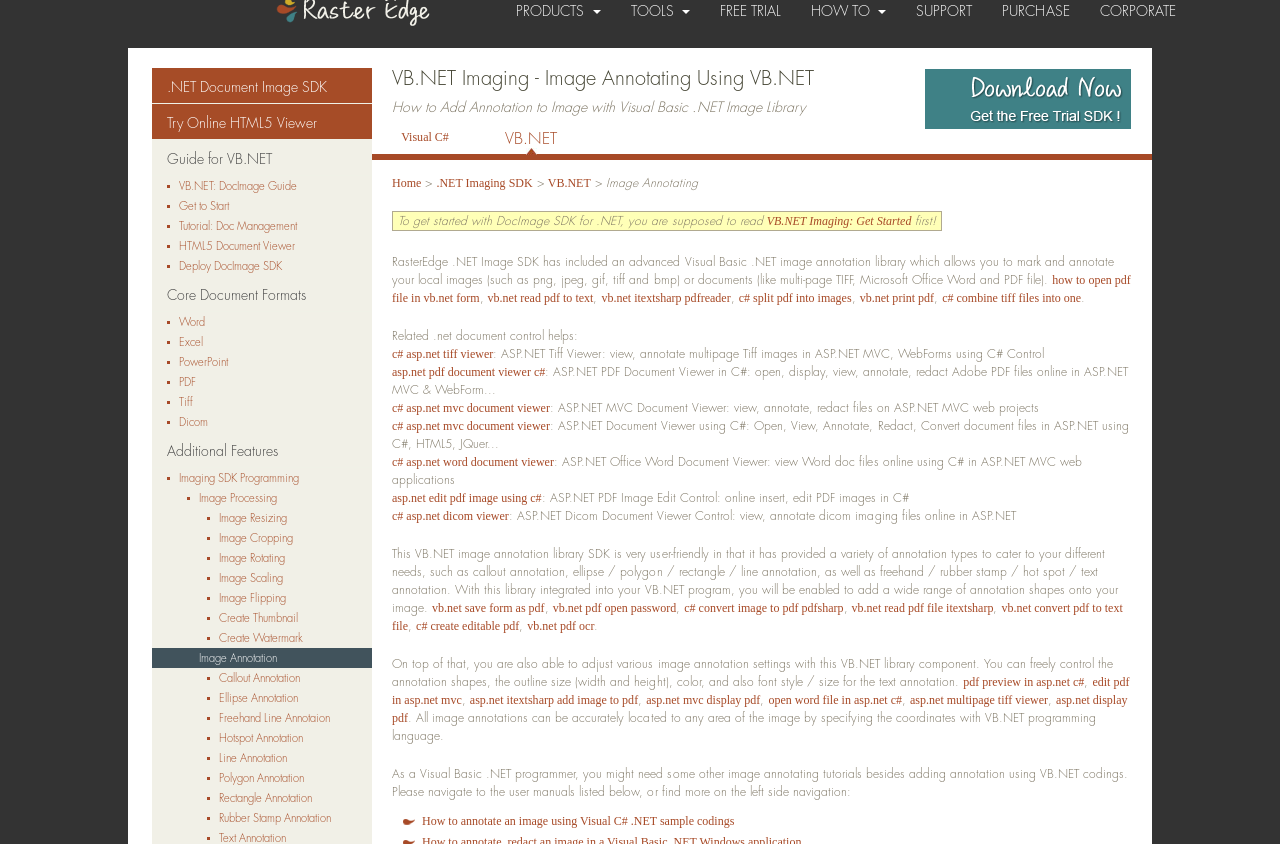Locate the bounding box coordinates of the element that should be clicked to fulfill the instruction: "Click on the 'Image Annotation' link".

[0.155, 0.771, 0.217, 0.788]